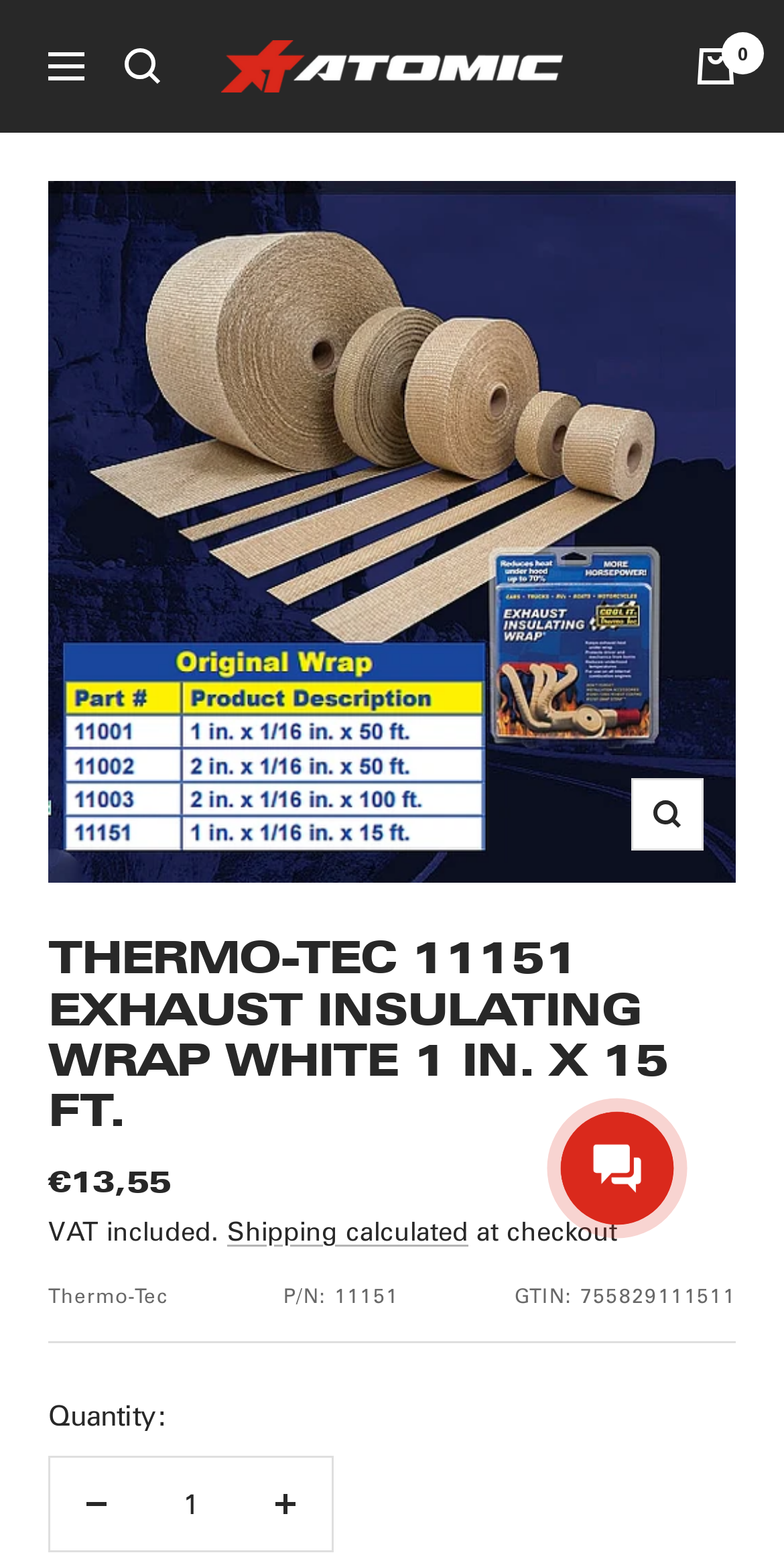Who is the manufacturer of the Exhaust Insulating Wrap?
Based on the image, provide a one-word or brief-phrase response.

Thermo-Tec